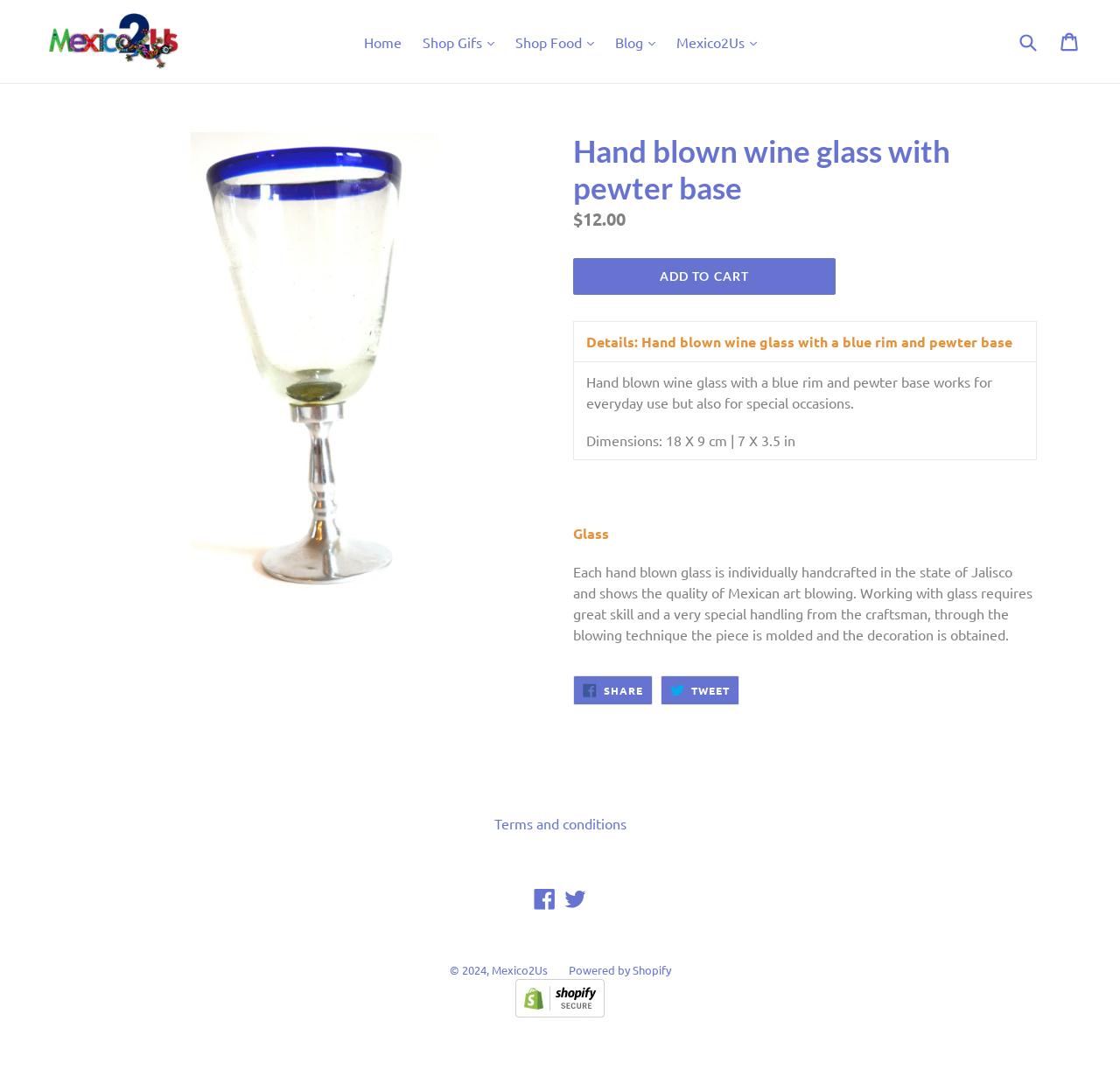Provide the bounding box coordinates, formatted as (top-left x, top-left y, bottom-right x, bottom-right y), with all values being floating point numbers between 0 and 1. Identify the bounding box of the UI element that matches the description: parent_node: Submit aria-label="Search" name="q" placeholder="Search"

[0.906, 0.022, 0.949, 0.055]